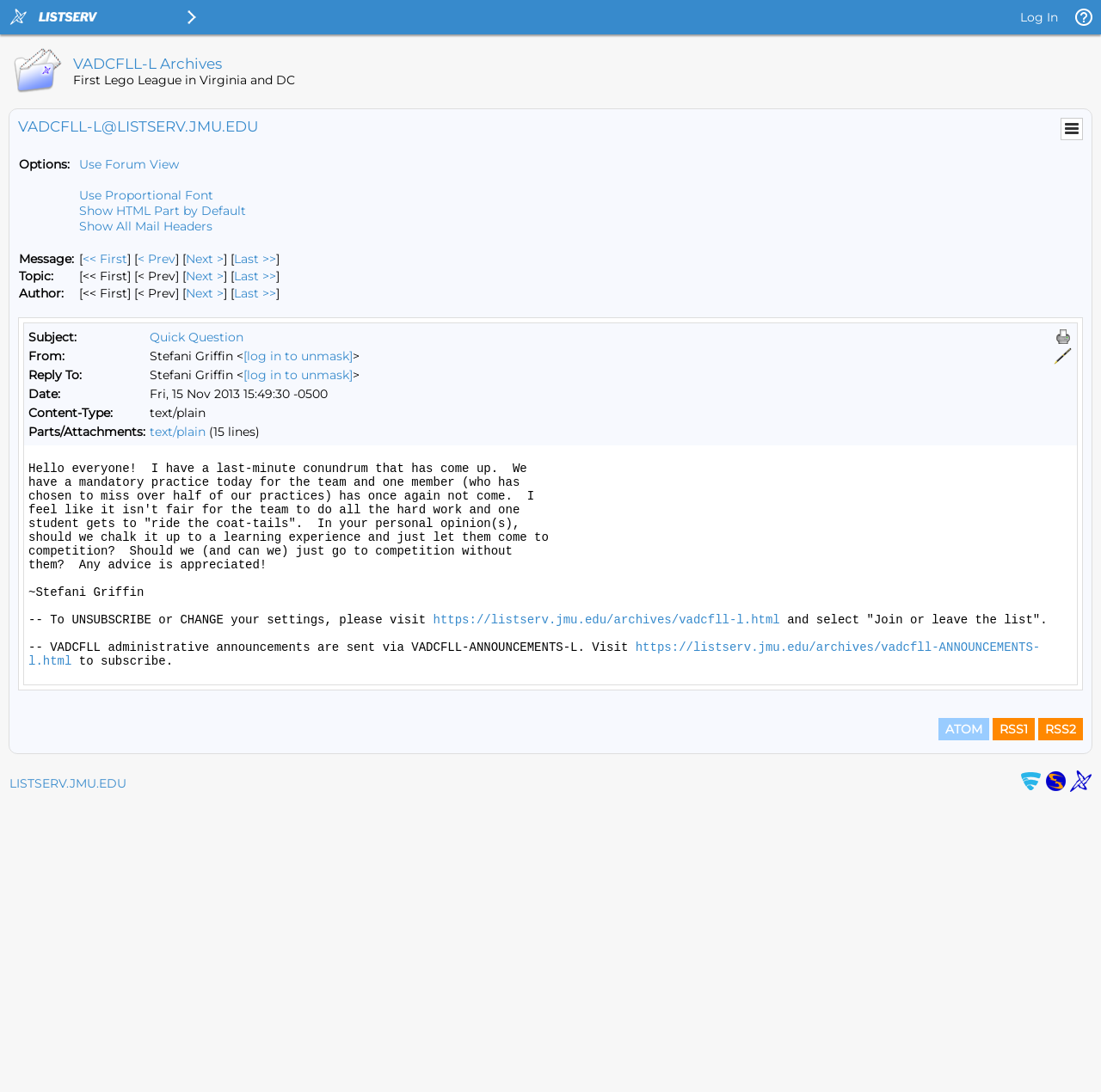Can you identify the bounding box coordinates of the clickable region needed to carry out this instruction: 'Click Print'? The coordinates should be four float numbers within the range of 0 to 1, stated as [left, top, right, bottom].

[0.957, 0.3, 0.974, 0.317]